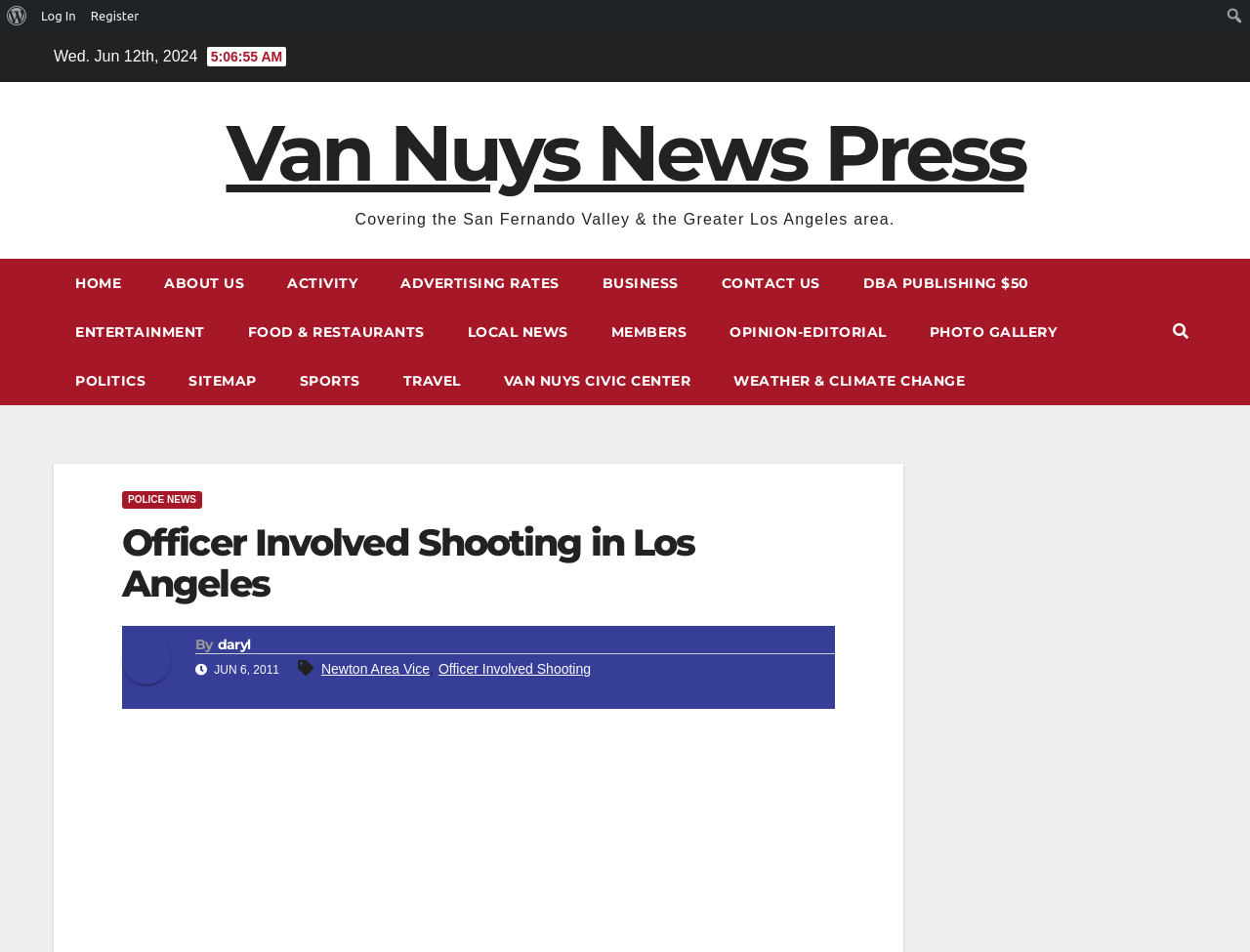Locate and generate the text content of the webpage's heading.

Officer Involved Shooting in Los Angeles